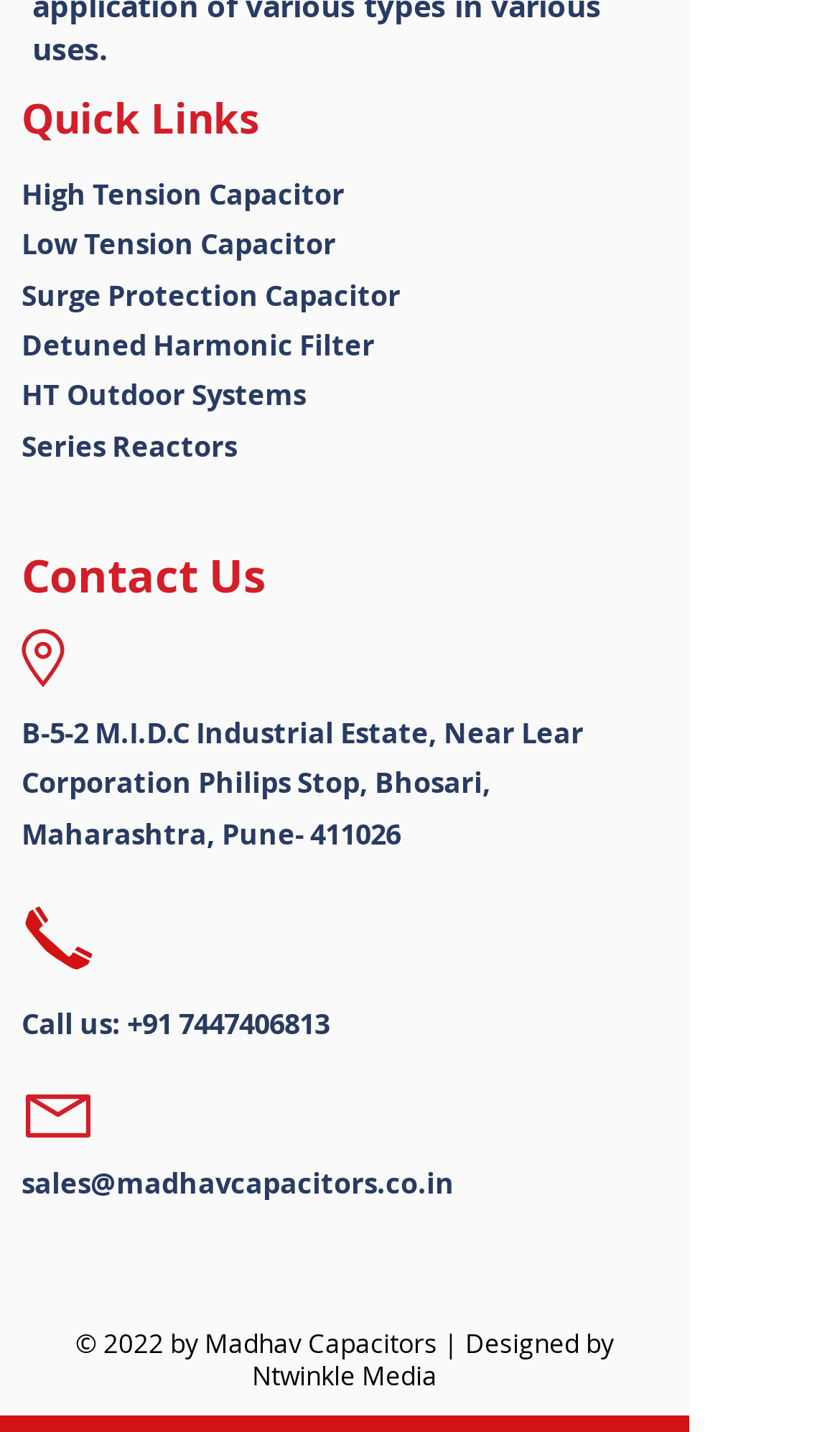Using the information in the image, give a detailed answer to the following question: What is the company's contact number?

The contact number can be found in the 'Contact Us' section, where it is listed as '+91 7447406813'.